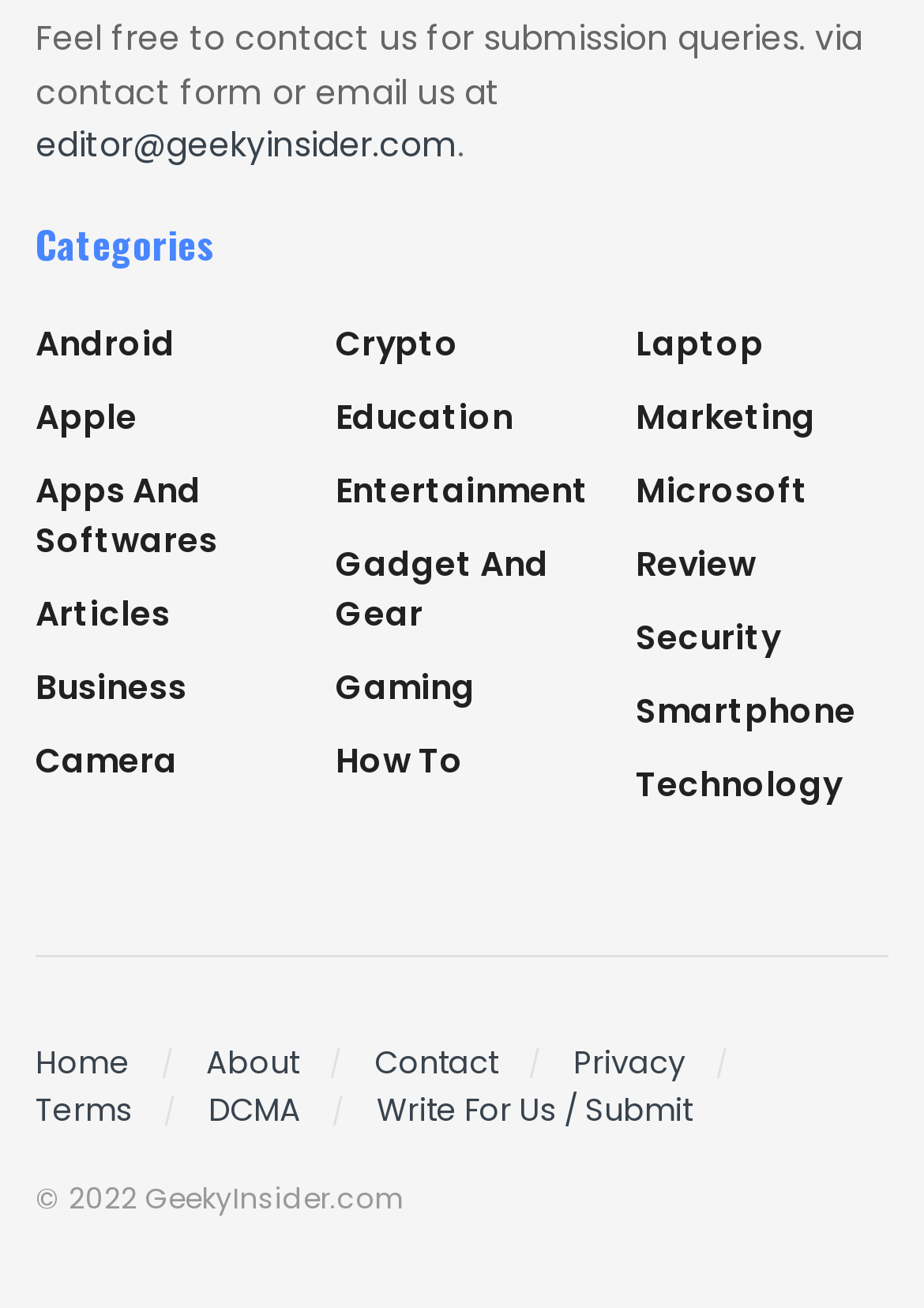Please find the bounding box coordinates (top-left x, top-left y, bottom-right x, bottom-right y) in the screenshot for the UI element described as follows: Write For Us / Submit

[0.408, 0.832, 0.749, 0.867]